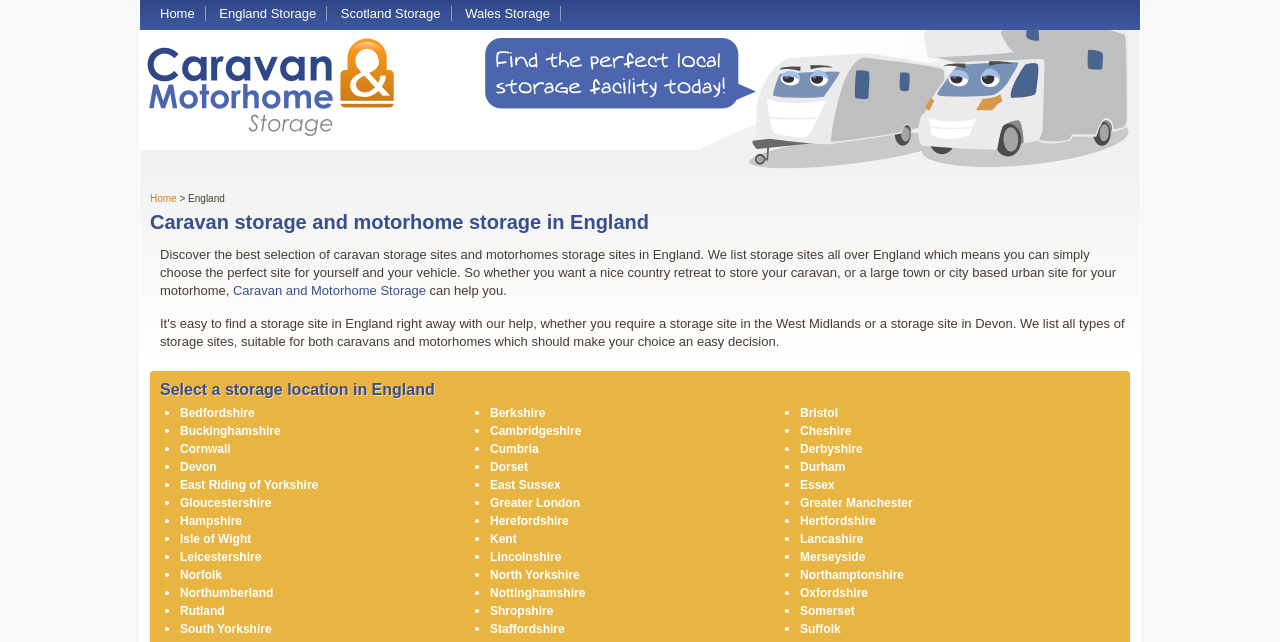Analyze the image and deliver a detailed answer to the question: Is this webpage specific to a particular region?

This webpage is specific to England, as indicated by the heading 'Caravan storage and motorhome storage in England' and the list of links to different counties in England.